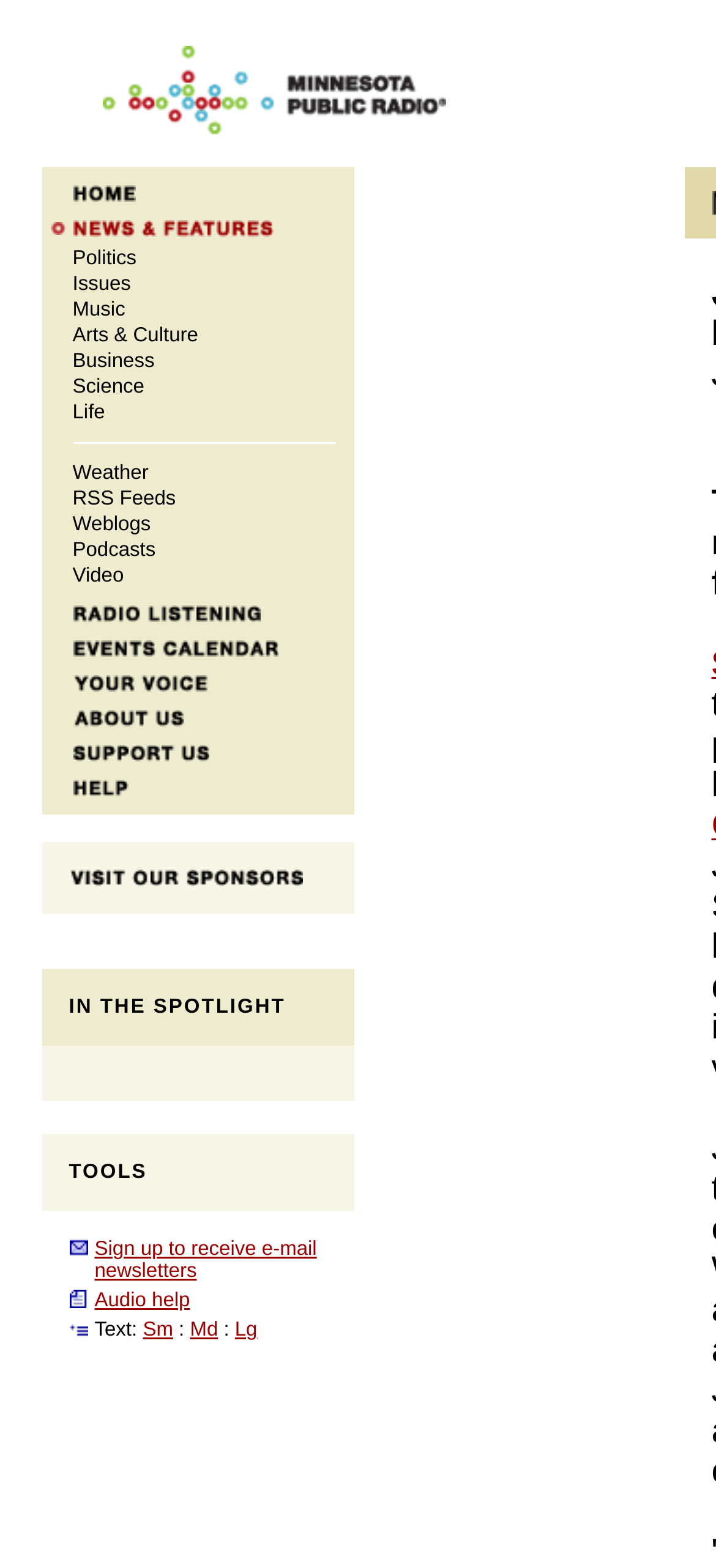Can you specify the bounding box coordinates for the region that should be clicked to fulfill this instruction: "Listen to Radio".

[0.101, 0.386, 0.363, 0.4]